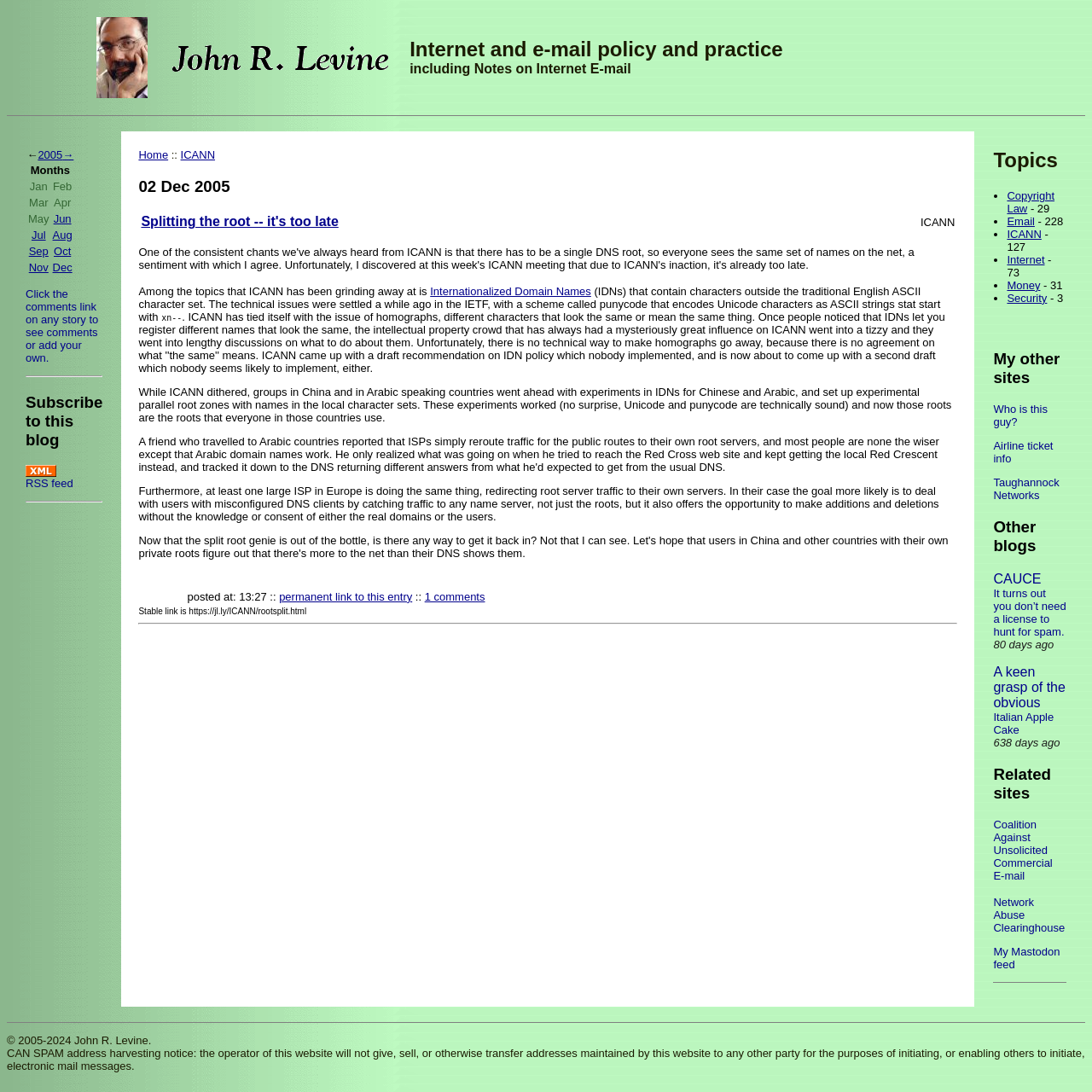Please pinpoint the bounding box coordinates for the region I should click to adhere to this instruction: "Go back to Directory".

None